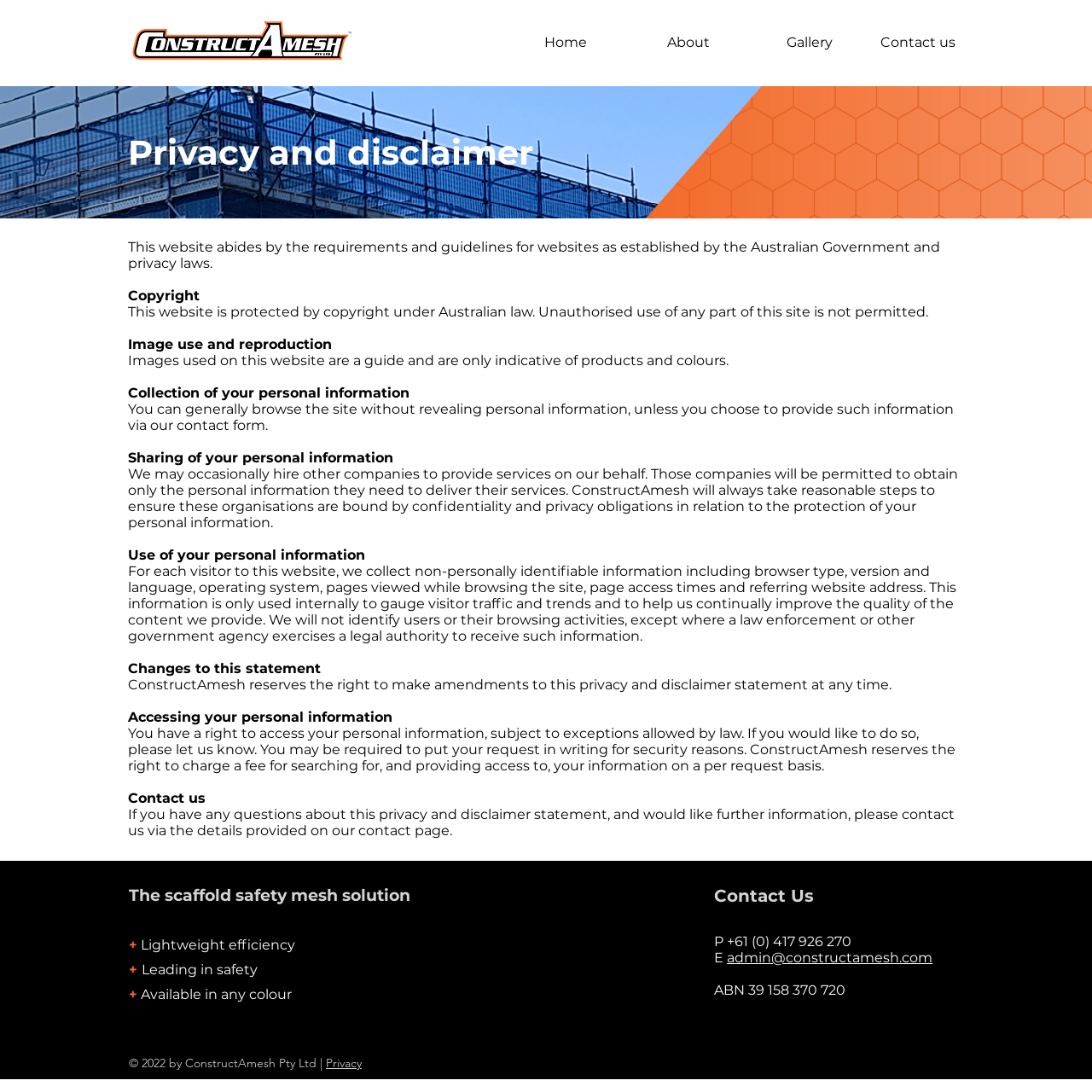Provide an in-depth description of the elements and layout of the webpage.

The webpage is titled "Privacy | ConstructAmesh" and has a logo at the top left corner. Below the logo, there is a navigation menu with links to "Home", "About", "Gallery", and "Contact us". 

The main content of the page is divided into sections, each with a heading and paragraphs of text. The first section is titled "Privacy and disclaimer" and provides information about the website's privacy policy. The text explains that the website abides by Australian Government guidelines and privacy laws, and that copyright laws protect the website's content.

The next section discusses image use and reproduction, stating that images on the website are for guidance only and may not accurately represent products or colors. 

The following sections cover the collection and sharing of personal information, including how the website uses non-personally identifiable information to track visitor traffic and trends. The website also reserves the right to make changes to its privacy and disclaimer statement at any time.

Further down the page, there are sections on accessing personal information, contacting the website administrators, and a statement about the website's scaffold safety mesh solution. 

At the bottom of the page, there is a footer section with contact information, including a phone number, email address, and ABN number. There is also a copyright statement and a link to the privacy policy.